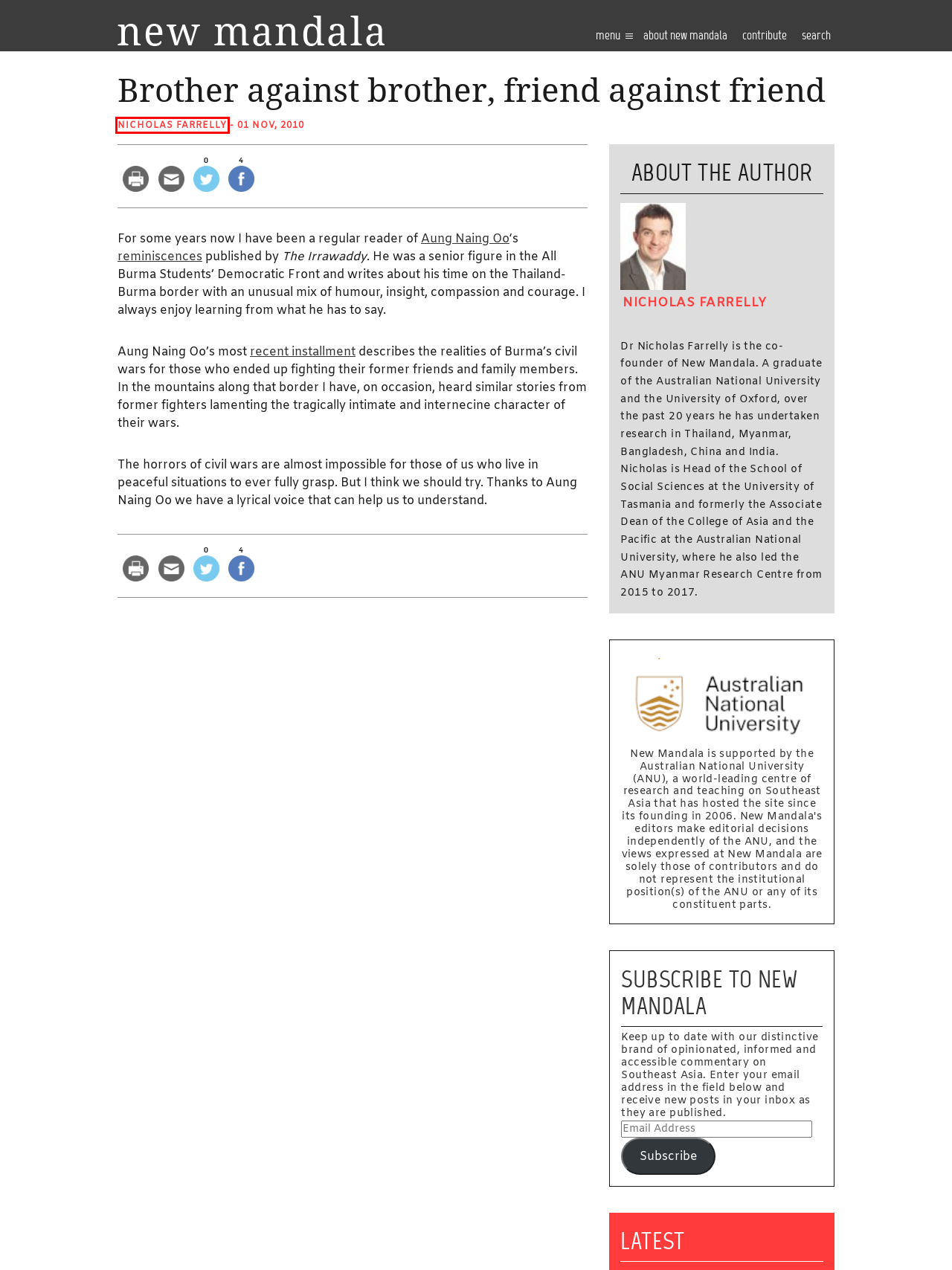Given a screenshot of a webpage with a red rectangle bounding box around a UI element, select the best matching webpage description for the new webpage that appears after clicking the highlighted element. The candidate descriptions are:
A. Archives - New Mandala
B. How to contribute to New Mandala - New Mandala
C. Home - New Mandala
D. Nicholas Farrelly, Author at New Mandala
E. About New Mandala - New Mandala
F. Indonesia Archives - New Mandala
G. New Mandala
H. Aung Naing Oo on revolutionary life - New Mandala

D